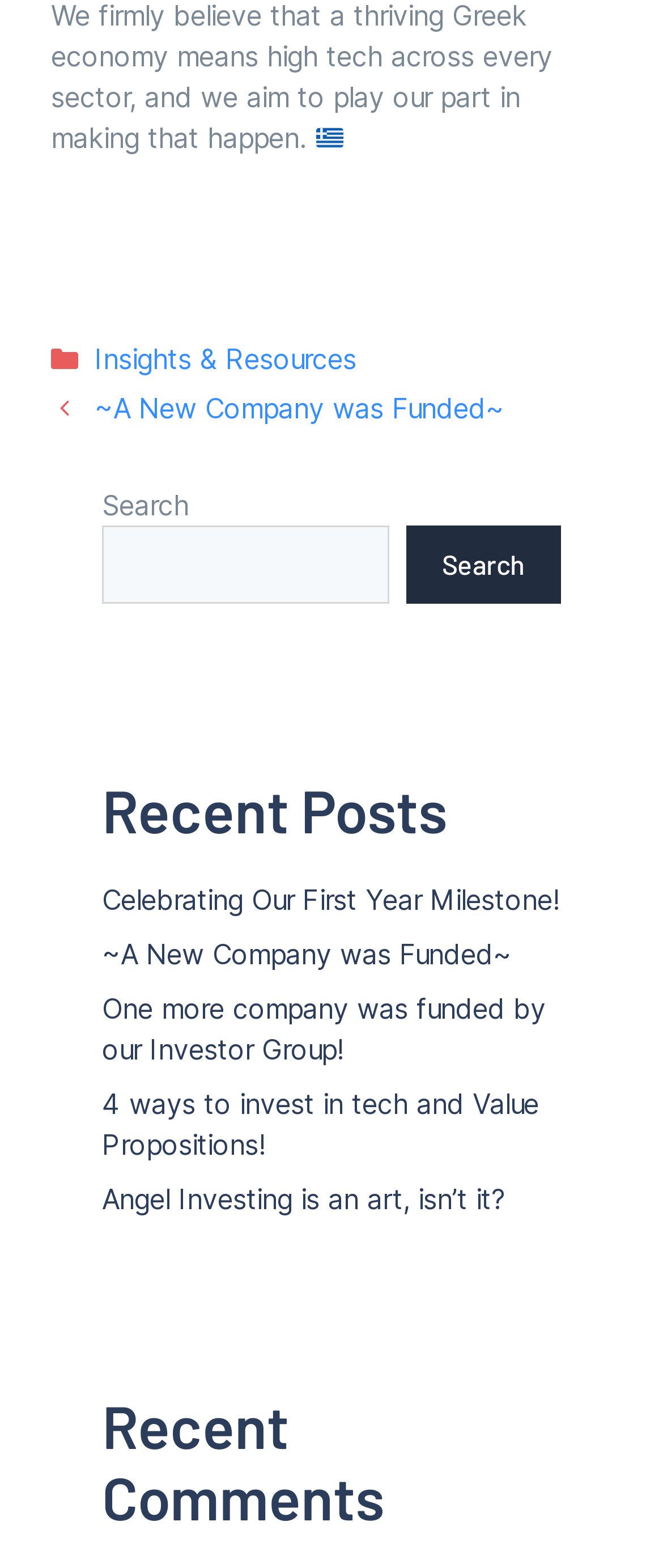Utilize the information from the image to answer the question in detail:
What is the title of the second section?

I looked at the headings on the webpage and found the second one, which is 'Recent Comments'.